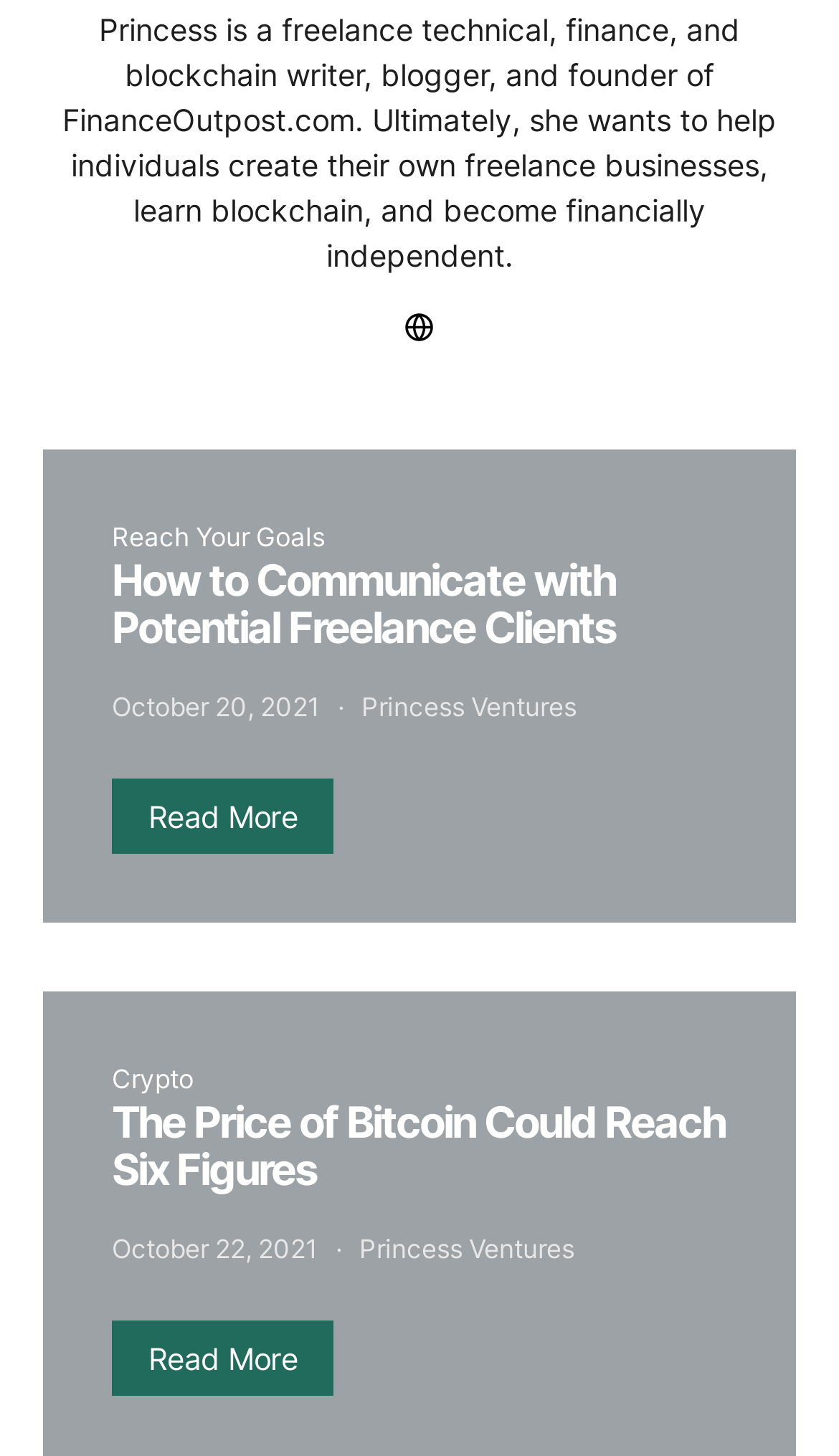Who is the author of the article?
Offer a detailed and exhaustive answer to the question.

The link element with the bounding box coordinates [0.431, 0.474, 0.687, 0.496] has the OCR text 'Princess Ventures', which is likely the author of the article.